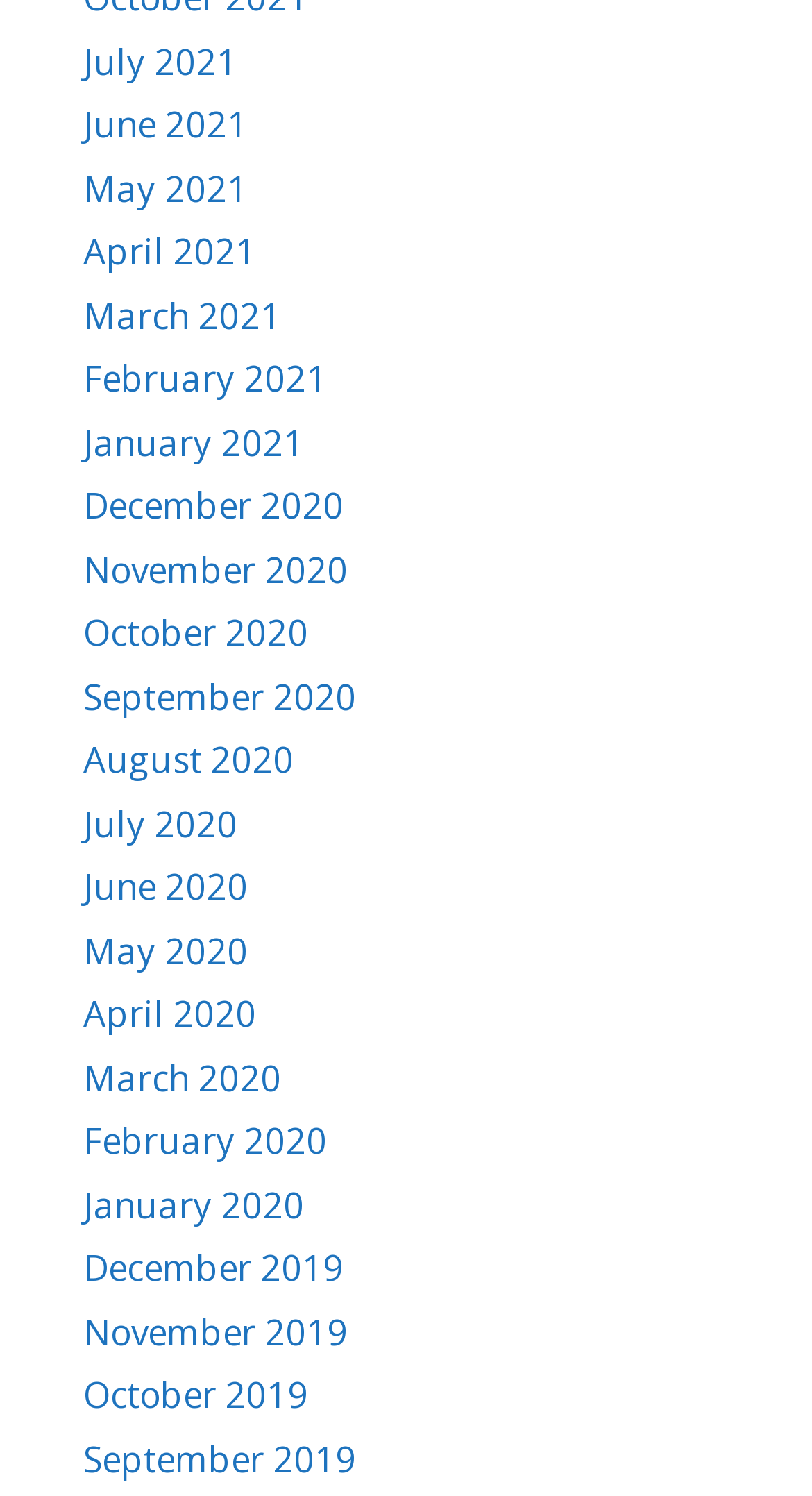What is the pattern of the month names?
Refer to the screenshot and answer in one word or phrase.

Monthly from 2019 to 2021